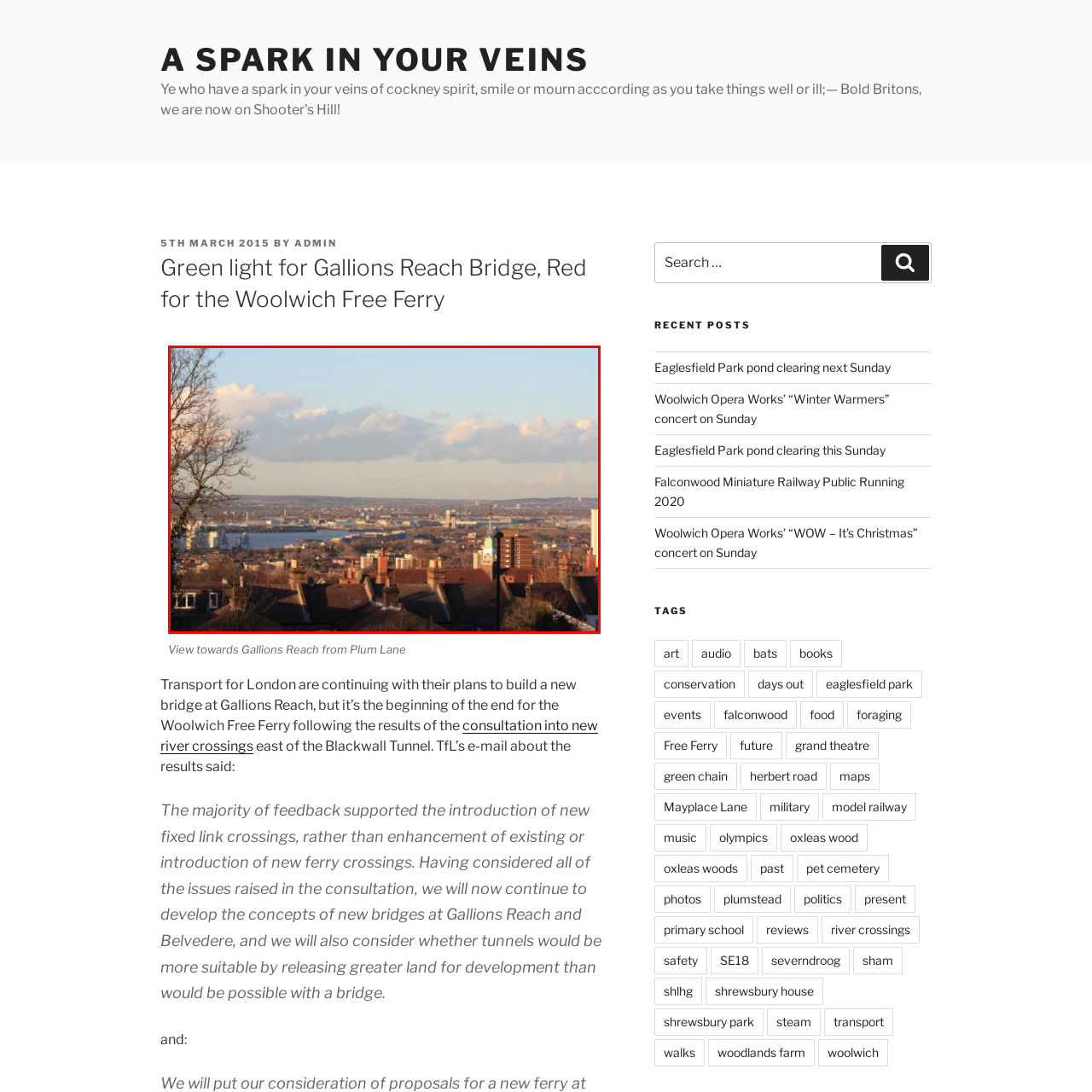Inspect the area marked by the red box and provide a short answer to the question: What is the purpose of the planned new bridge?

Transport infrastructure